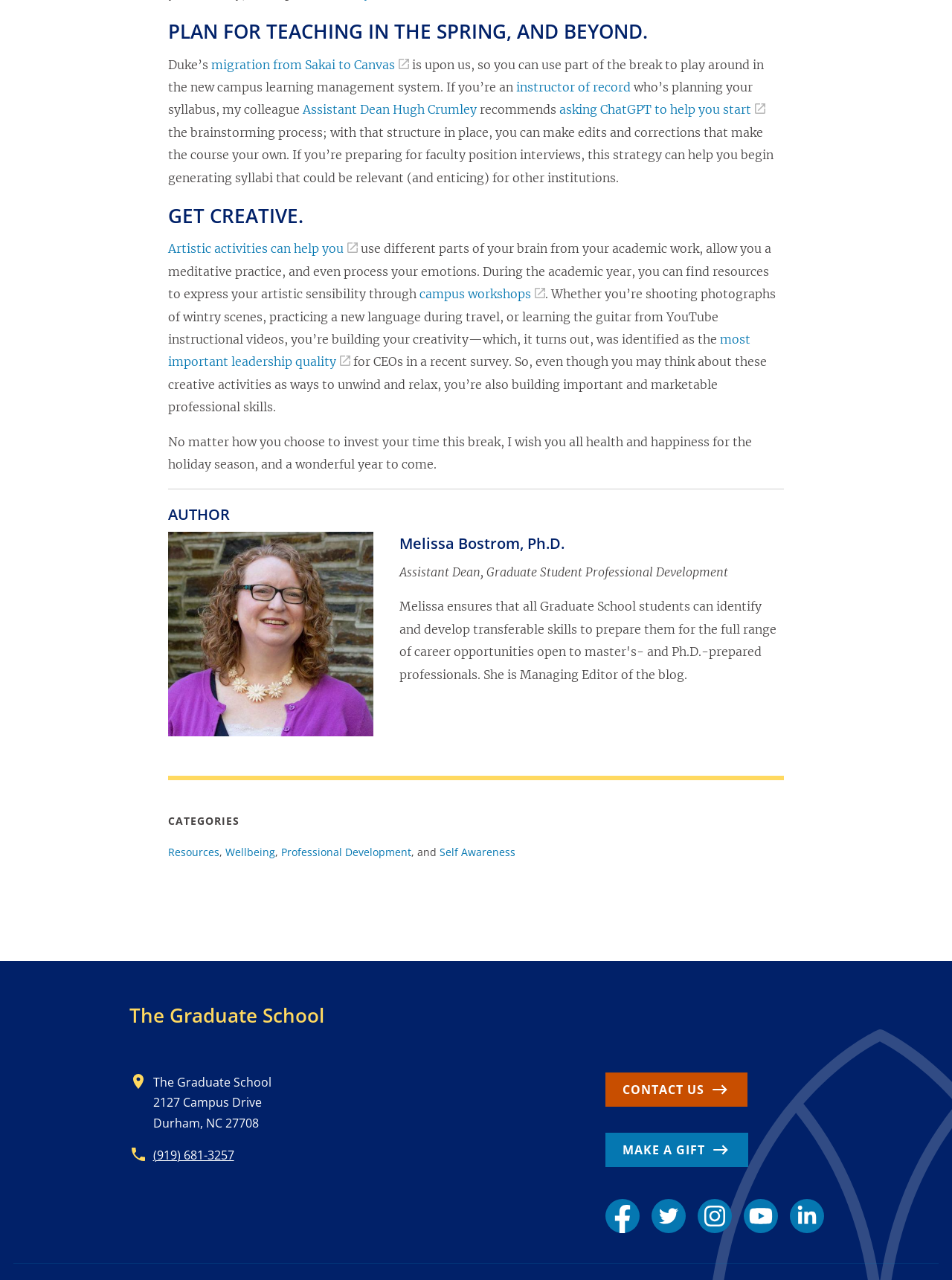Who is the author of the article?
Please answer the question with as much detail and depth as you can.

The author of the article is identified as Melissa Bostrom, Ph.D., who is the Assistant Dean of Graduate Student Professional Development, as indicated by the text and image in the 'AUTHOR' section of the webpage.